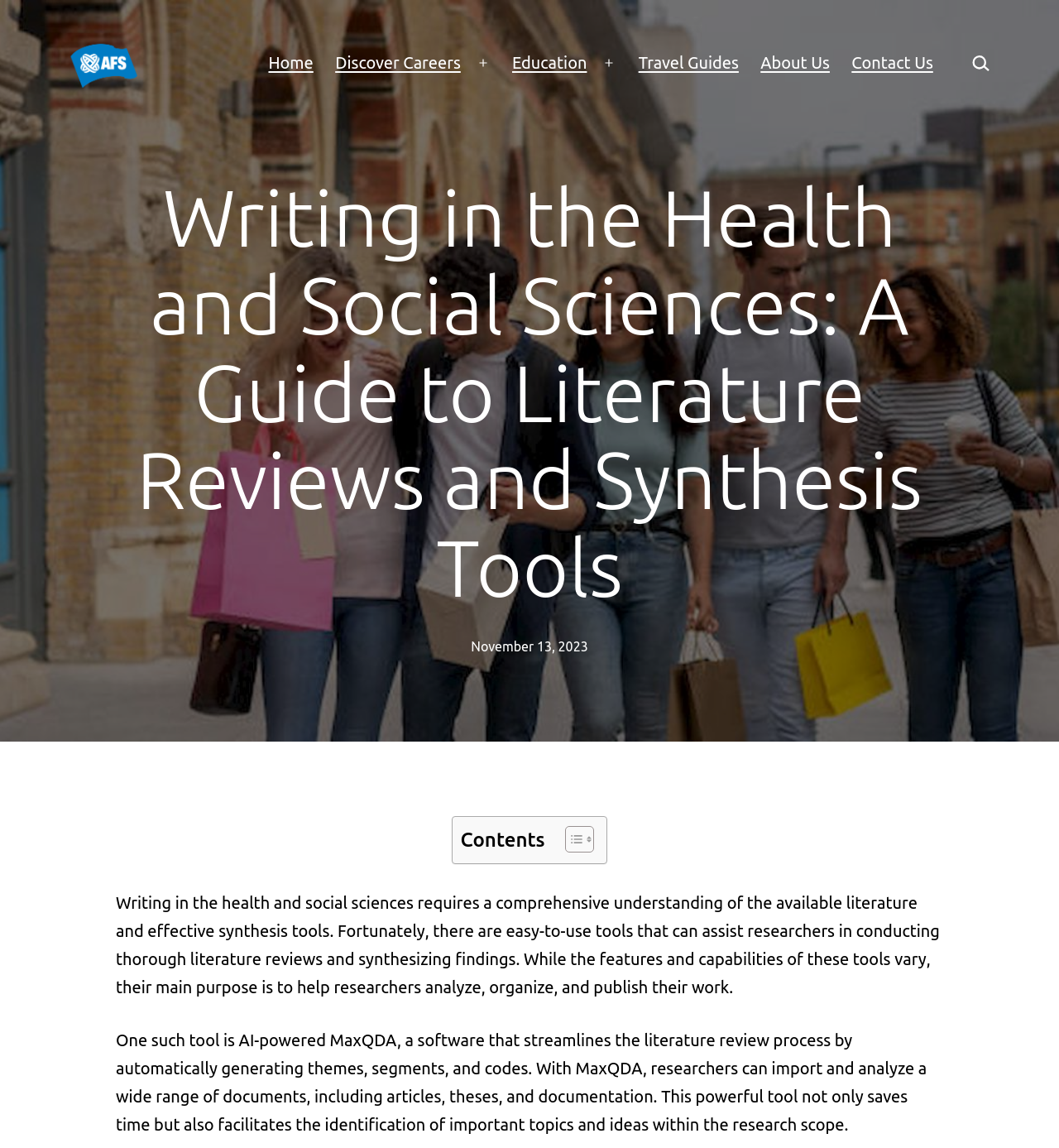What type of documents can be imported and analyzed using MAXQDA?
Using the image, give a concise answer in the form of a single word or short phrase.

Articles, theses, and documentation